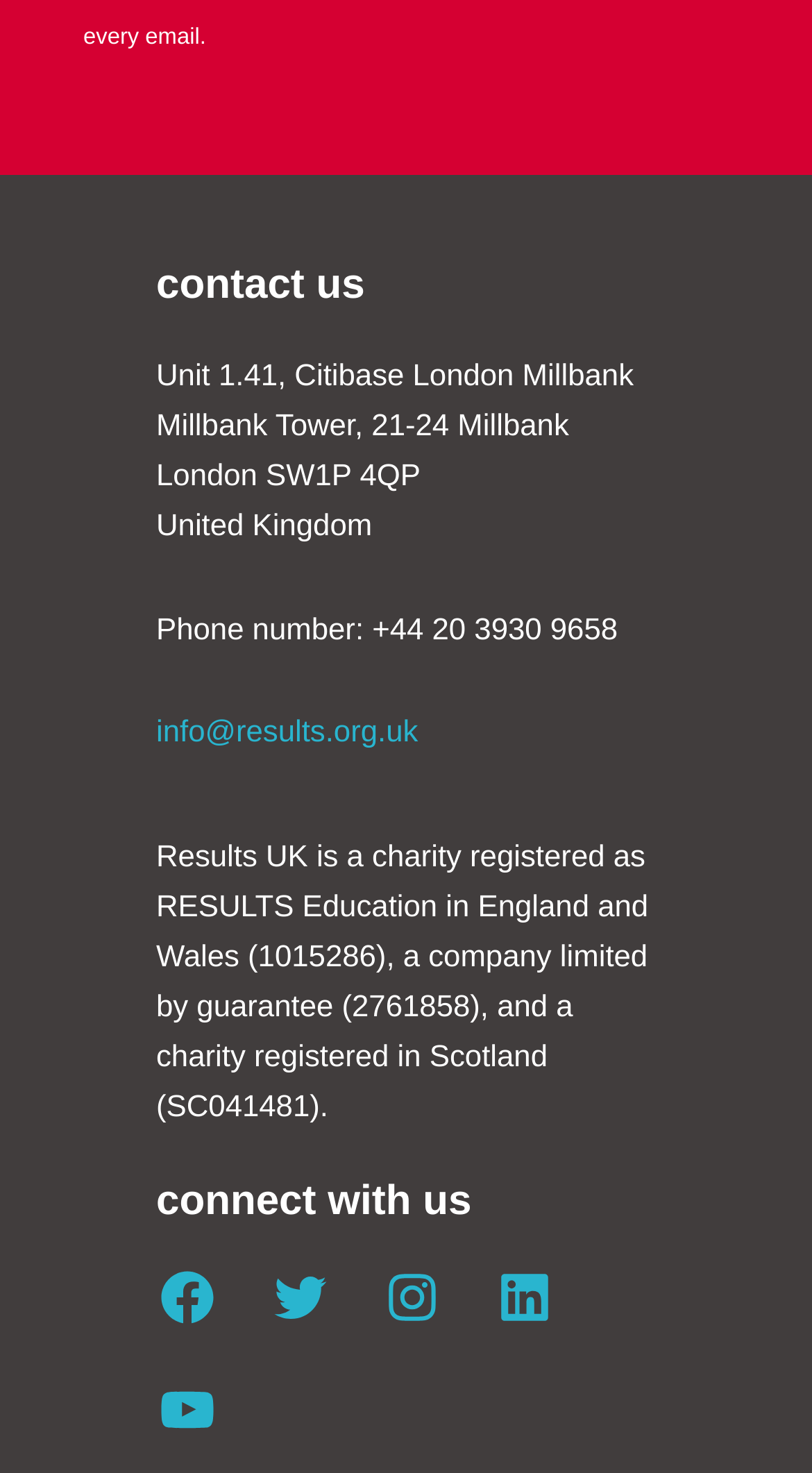What is the phone number of Results UK?
Answer the question with detailed information derived from the image.

I found the phone number in the footer section of the webpage, where it lists the contact information.